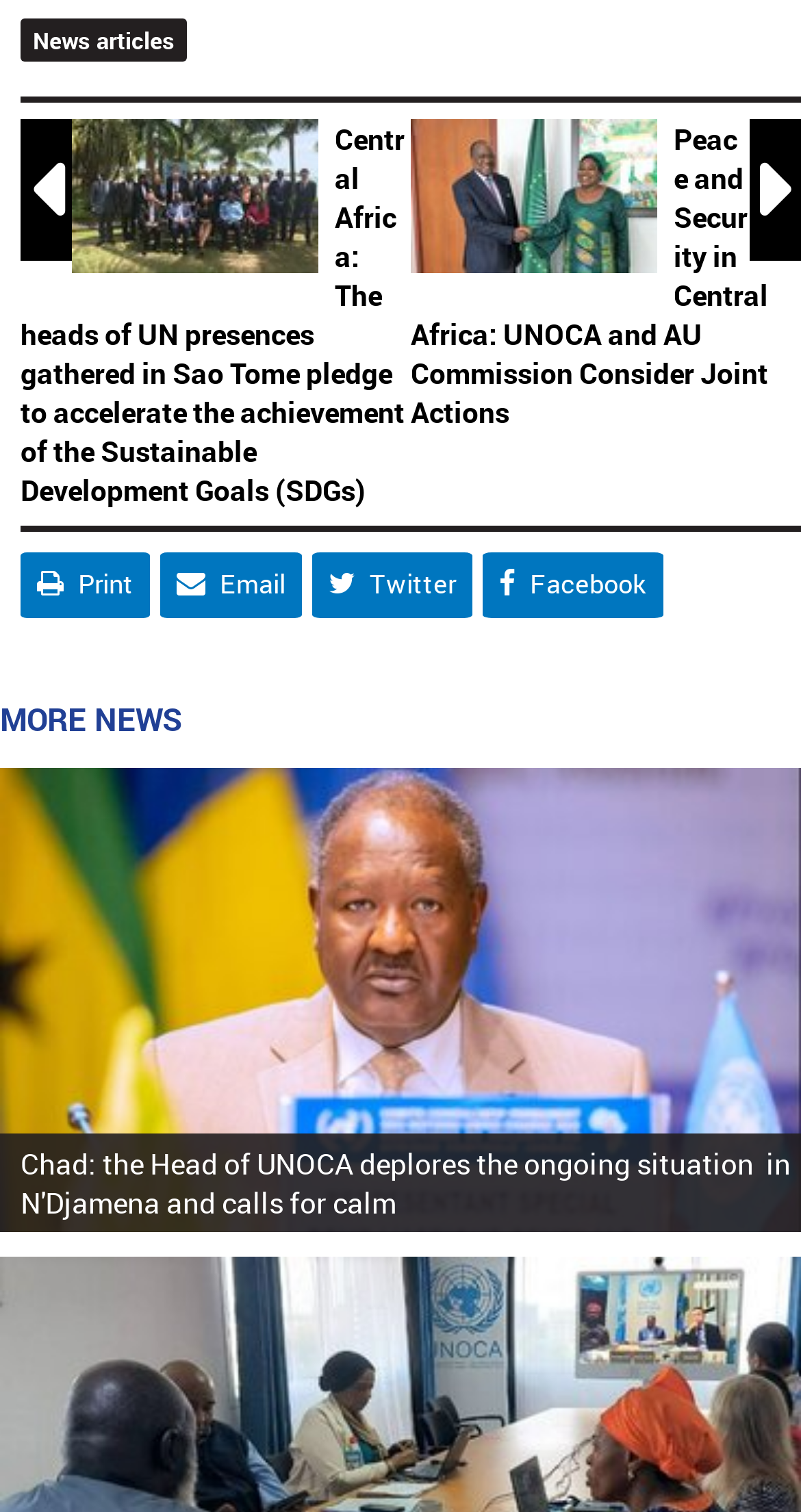How many news articles are displayed?
Please give a detailed answer to the question using the information shown in the image.

I counted the number of news article links on the webpage, which are 'Central Africa: The heads of UN presences gathered in Sao Tome pledge to accelerate the achievement of the Sustainable Development Goals (SDGs)', 'Peace and Security in Central Africa: UNOCA and AU Commission Consider Joint Actions', and 'Chad: the Head of UNOCA deplores the ongoing situation in N'Djamena and calls for calm'. There are 5 news articles in total.